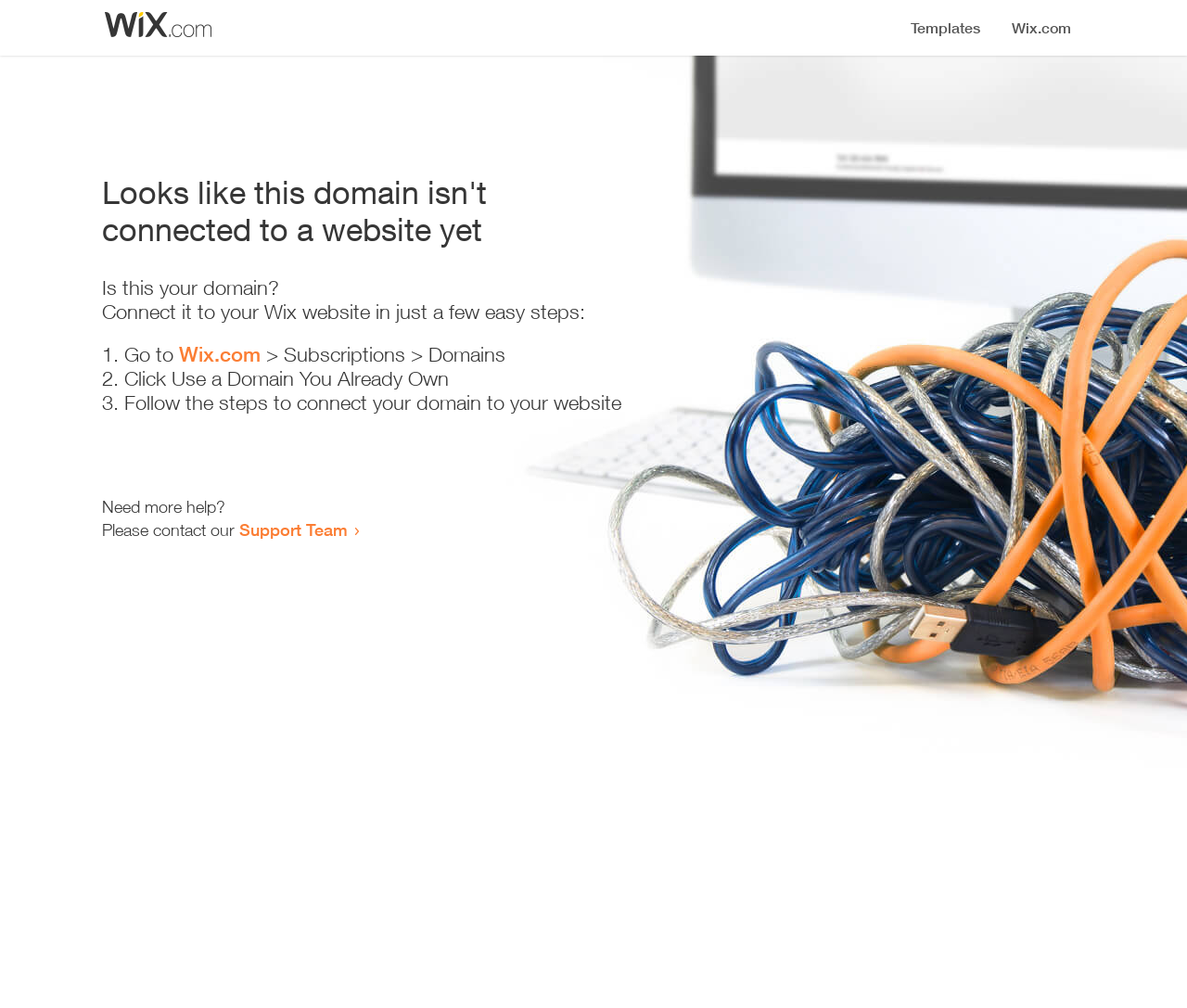Extract the primary headline from the webpage and present its text.

Looks like this domain isn't
connected to a website yet